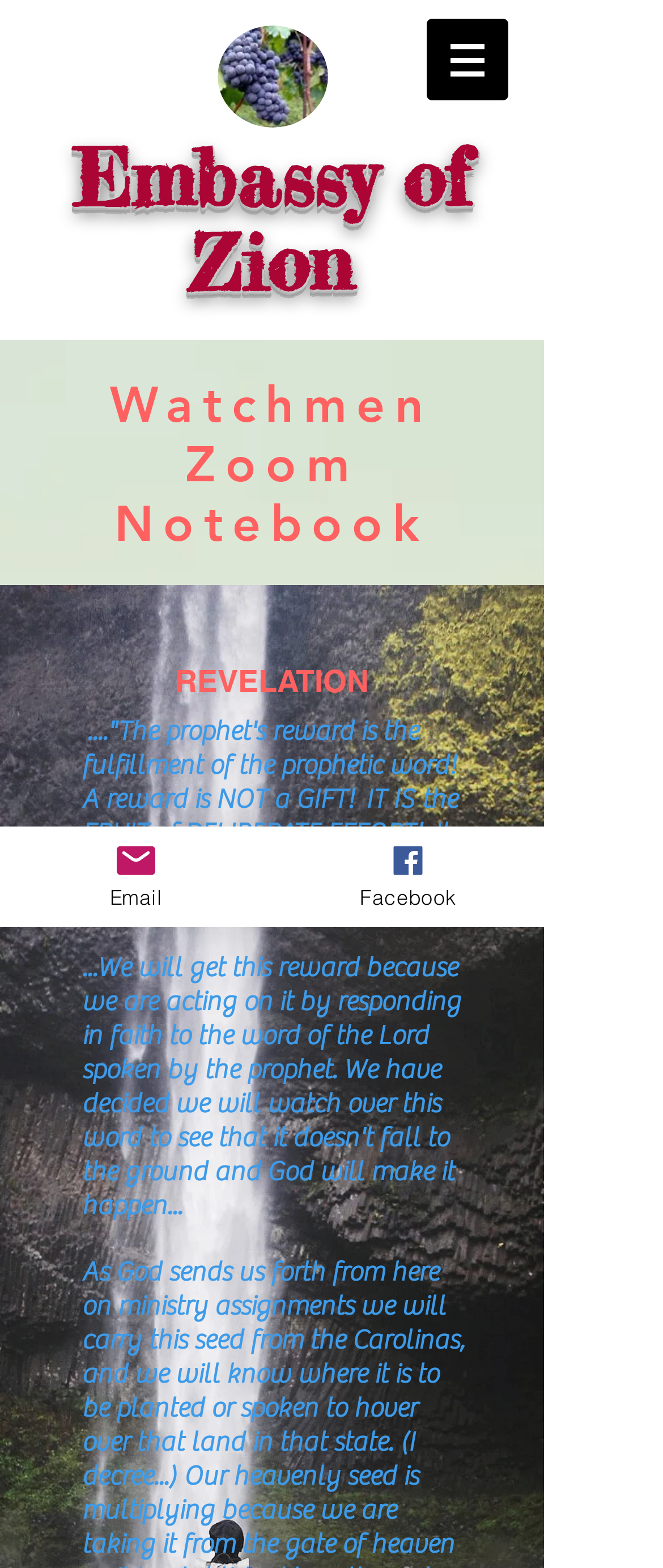What is the name of the website?
Look at the screenshot and provide an in-depth answer.

I determined the name of the website by looking at the heading element with the text 'Embassy of Zion' which is a prominent element on the page.